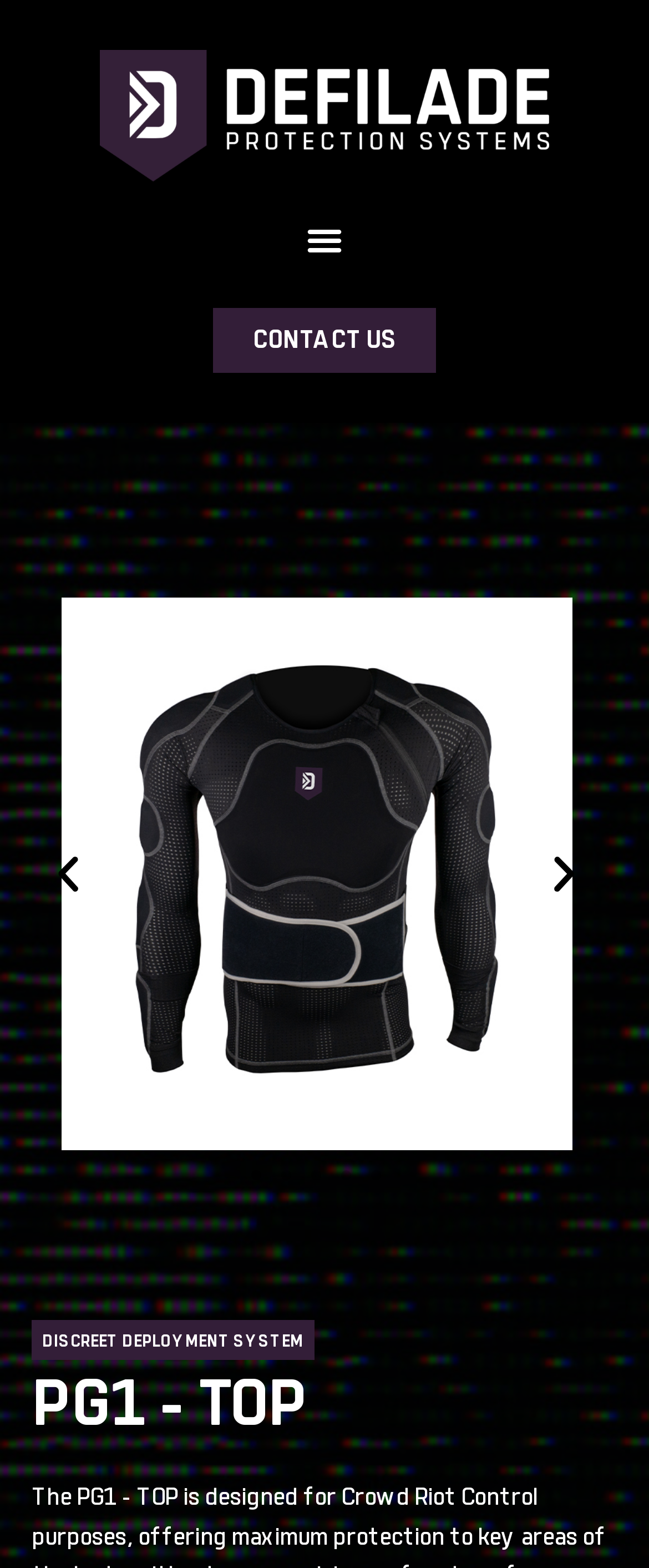Please find the bounding box coordinates of the element that must be clicked to perform the given instruction: "Toggle navigation menu". The coordinates should be four float numbers from 0 to 1, i.e., [left, top, right, bottom].

None